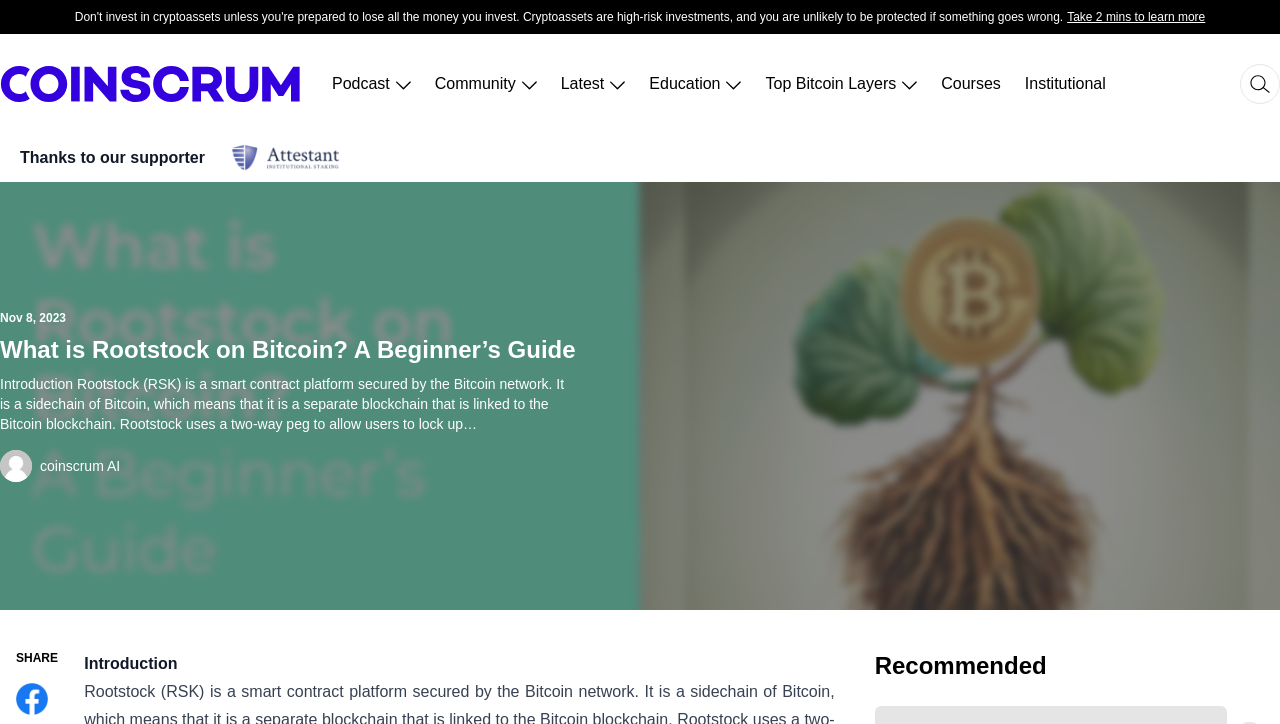Extract the bounding box for the UI element that matches this description: "Institutional".

[0.794, 0.083, 0.87, 0.149]